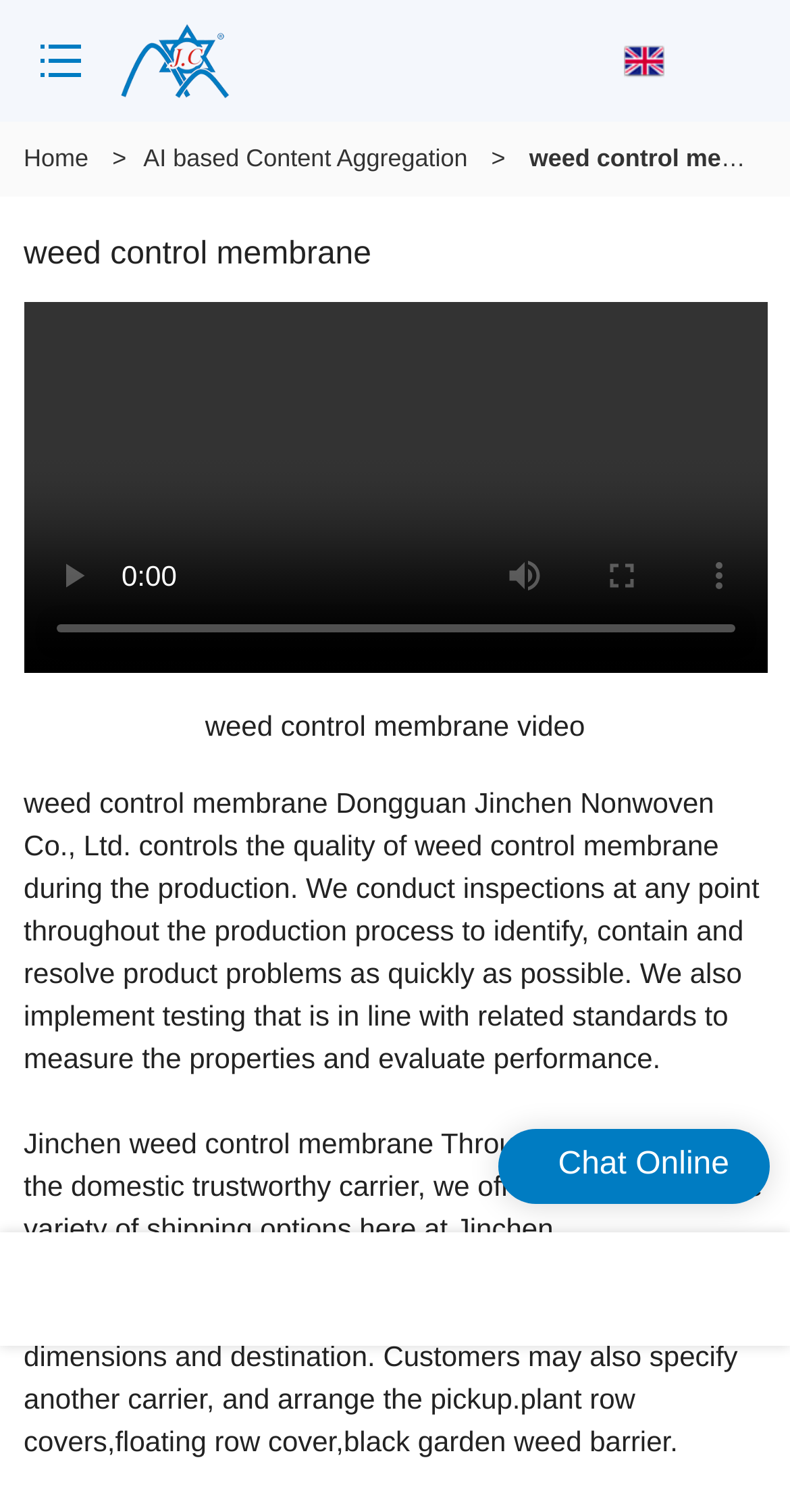Examine the screenshot and answer the question in as much detail as possible: What is the company's quality control process?

The company, Dongguan Jinchen Nonwoven Co., Ltd., conducts inspections at any point throughout the production process to identify, contain and resolve product problems as quickly as possible, and also implements testing that is in line with related standards to measure the properties and evaluate performance.